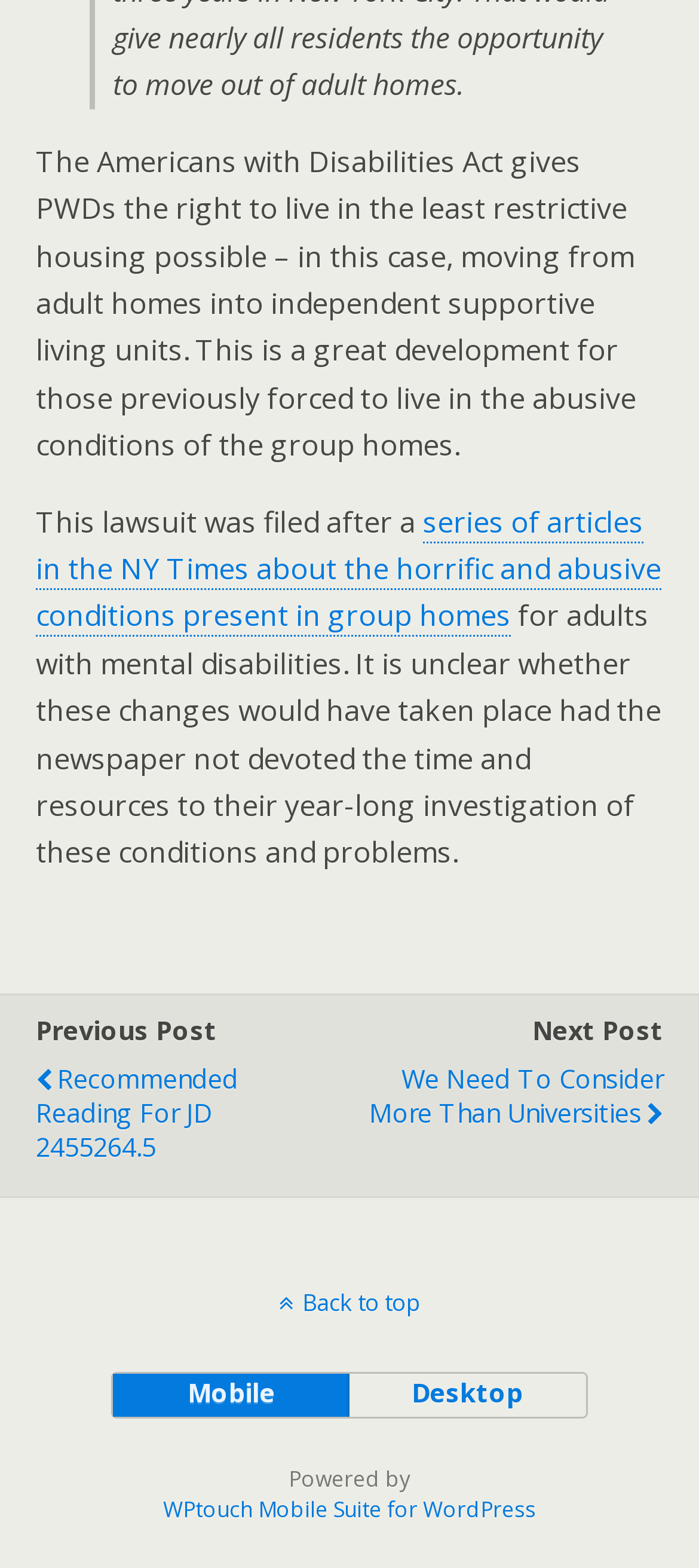Using the element description: "WPtouch Mobile Suite for WordPress", determine the bounding box coordinates. The coordinates should be in the format [left, top, right, bottom], with values between 0 and 1.

[0.233, 0.952, 0.767, 0.972]